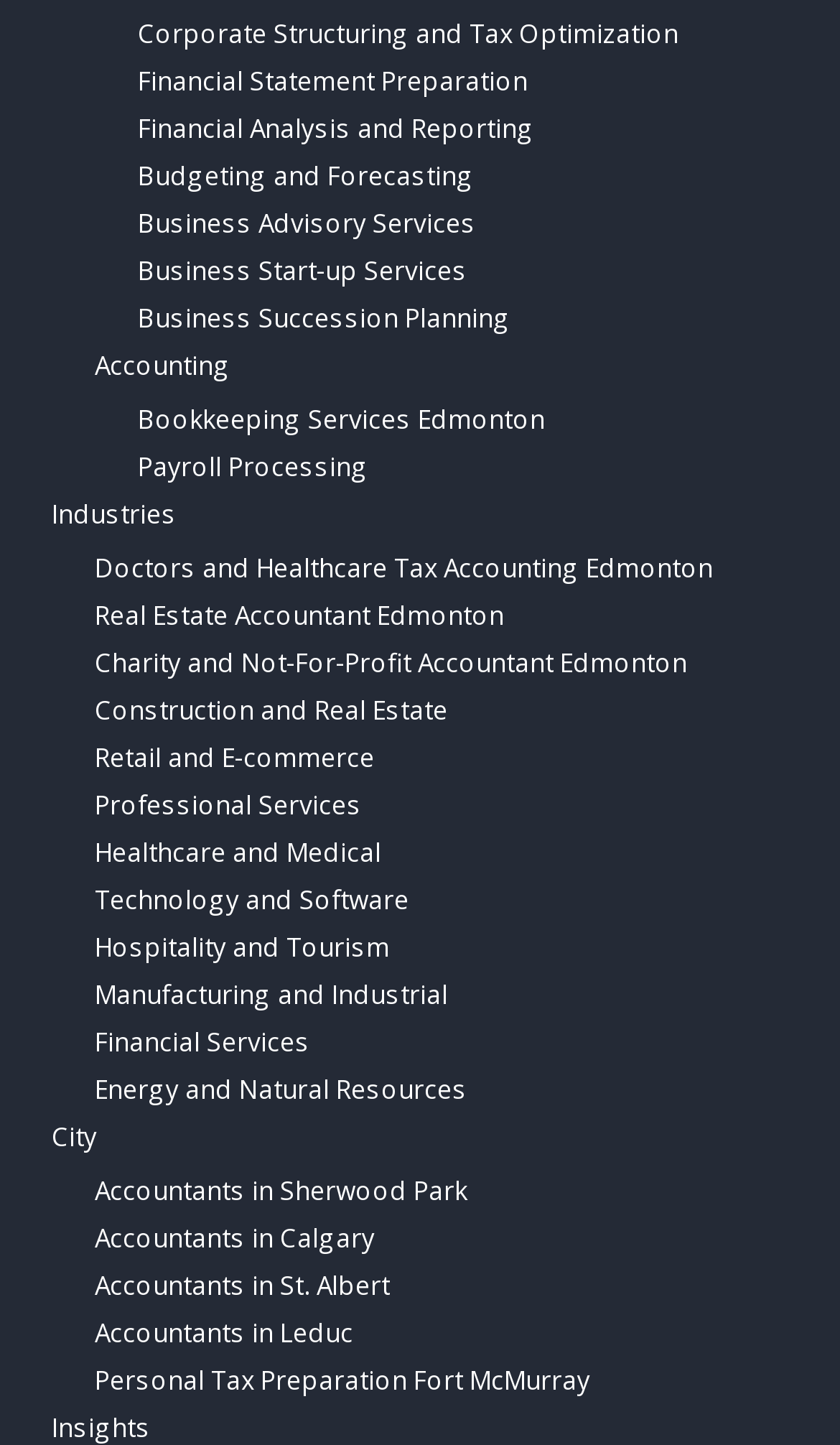Please determine the bounding box coordinates of the element to click on in order to accomplish the following task: "Explore Accounting services". Ensure the coordinates are four float numbers ranging from 0 to 1, i.e., [left, top, right, bottom].

[0.113, 0.24, 0.274, 0.264]